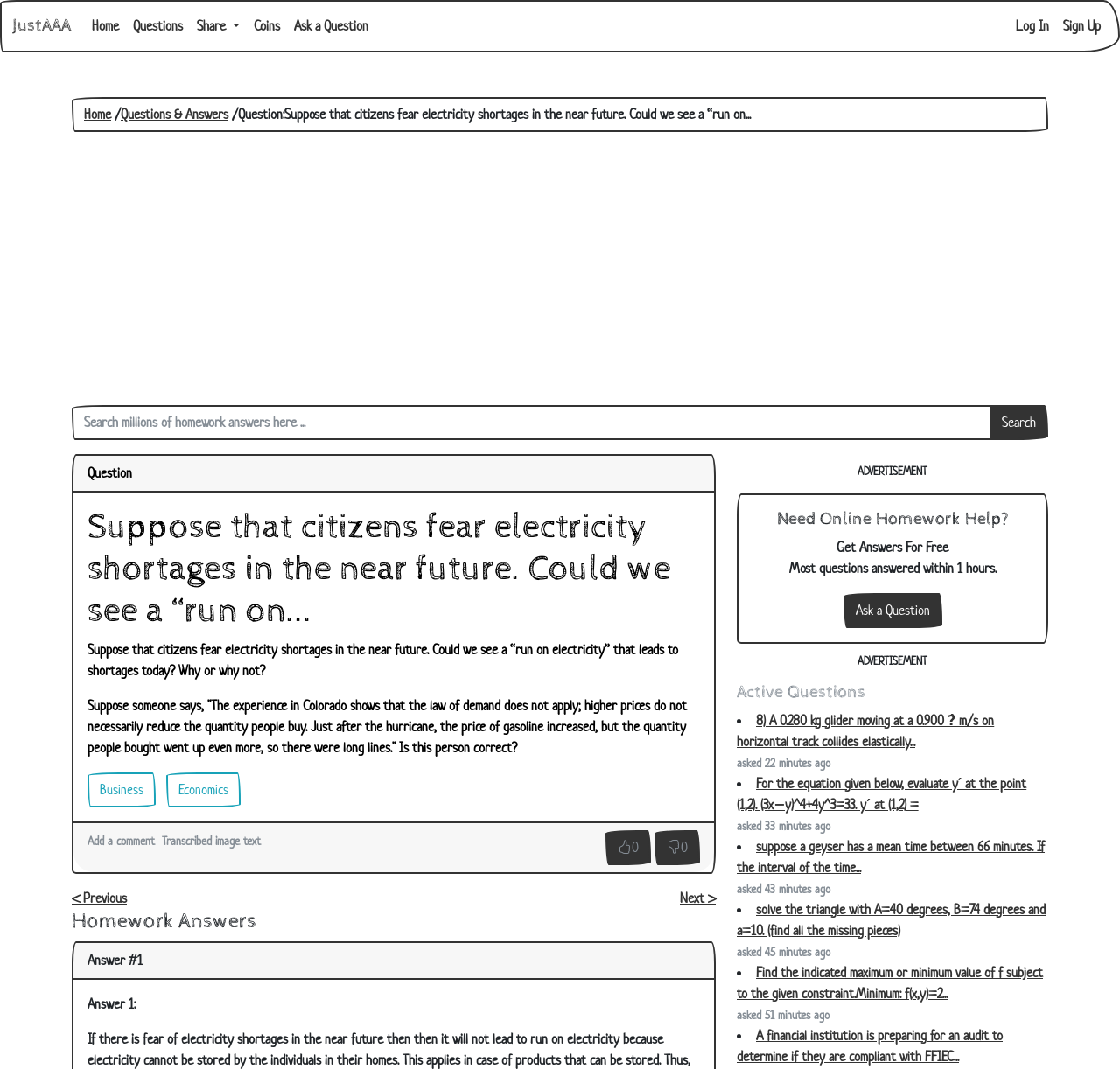How many answers are provided for the question being asked on this webpage?
We need a detailed and meticulous answer to the question.

The webpage provides one answer to the question being asked, which is located below the question text and is labeled as 'Answer #1'.